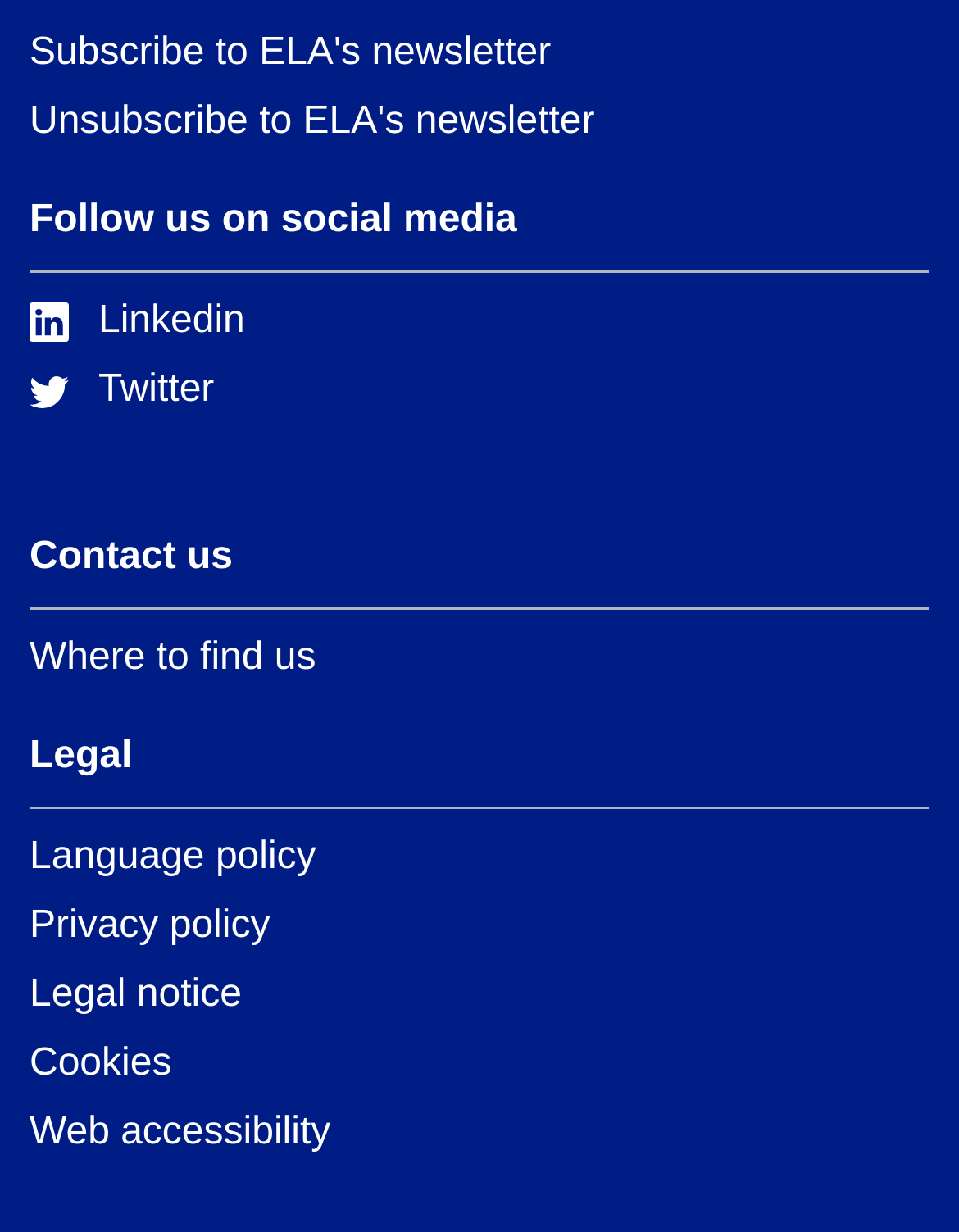Using the description: "Unsubscribe to ELA's newsletter", identify the bounding box of the corresponding UI element in the screenshot.

[0.031, 0.082, 0.62, 0.116]